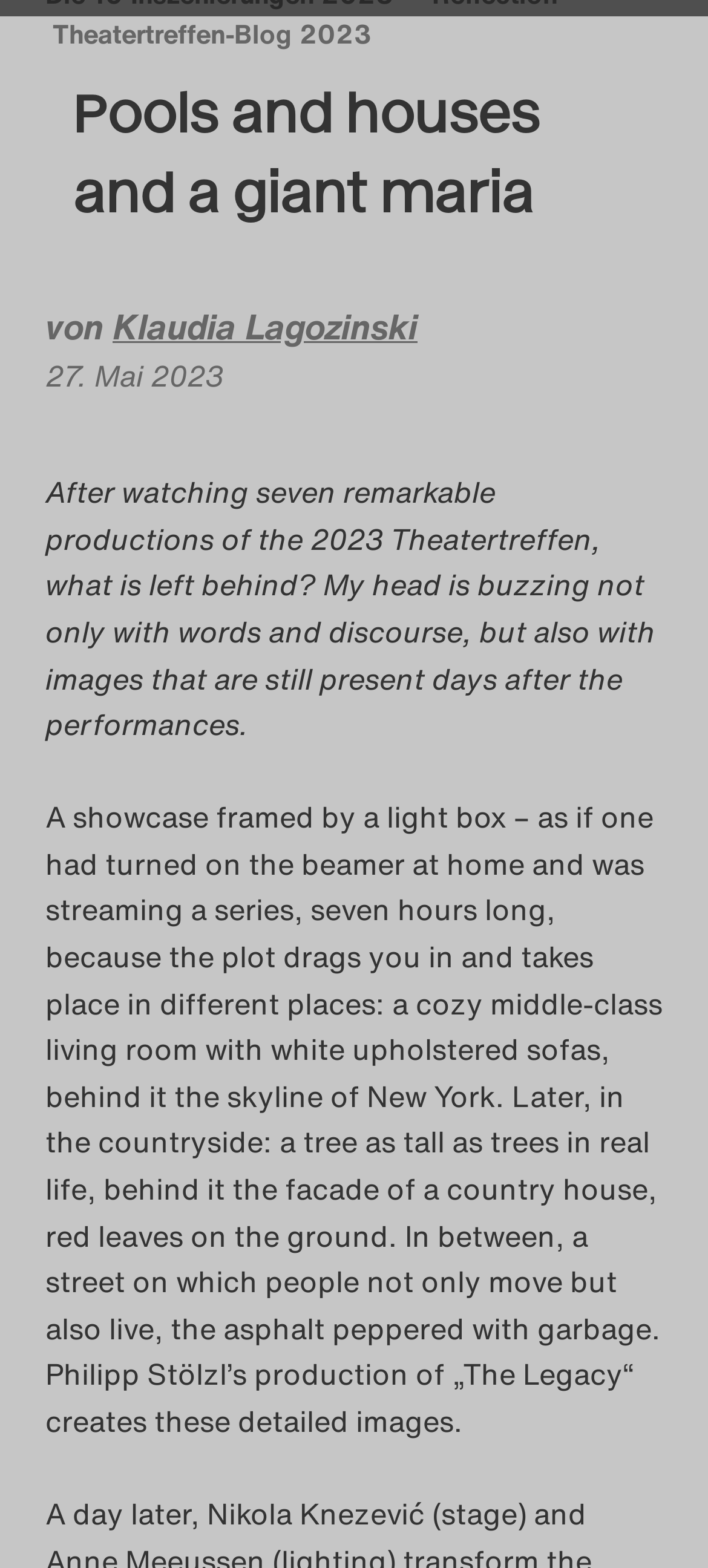When was the blog post published?
Please provide a comprehensive answer based on the information in the image.

The publication date of the blog post can be found in the time element, which is '27. Mai 2023'. This is the date when the article was published, indicating the timing of the blog post.